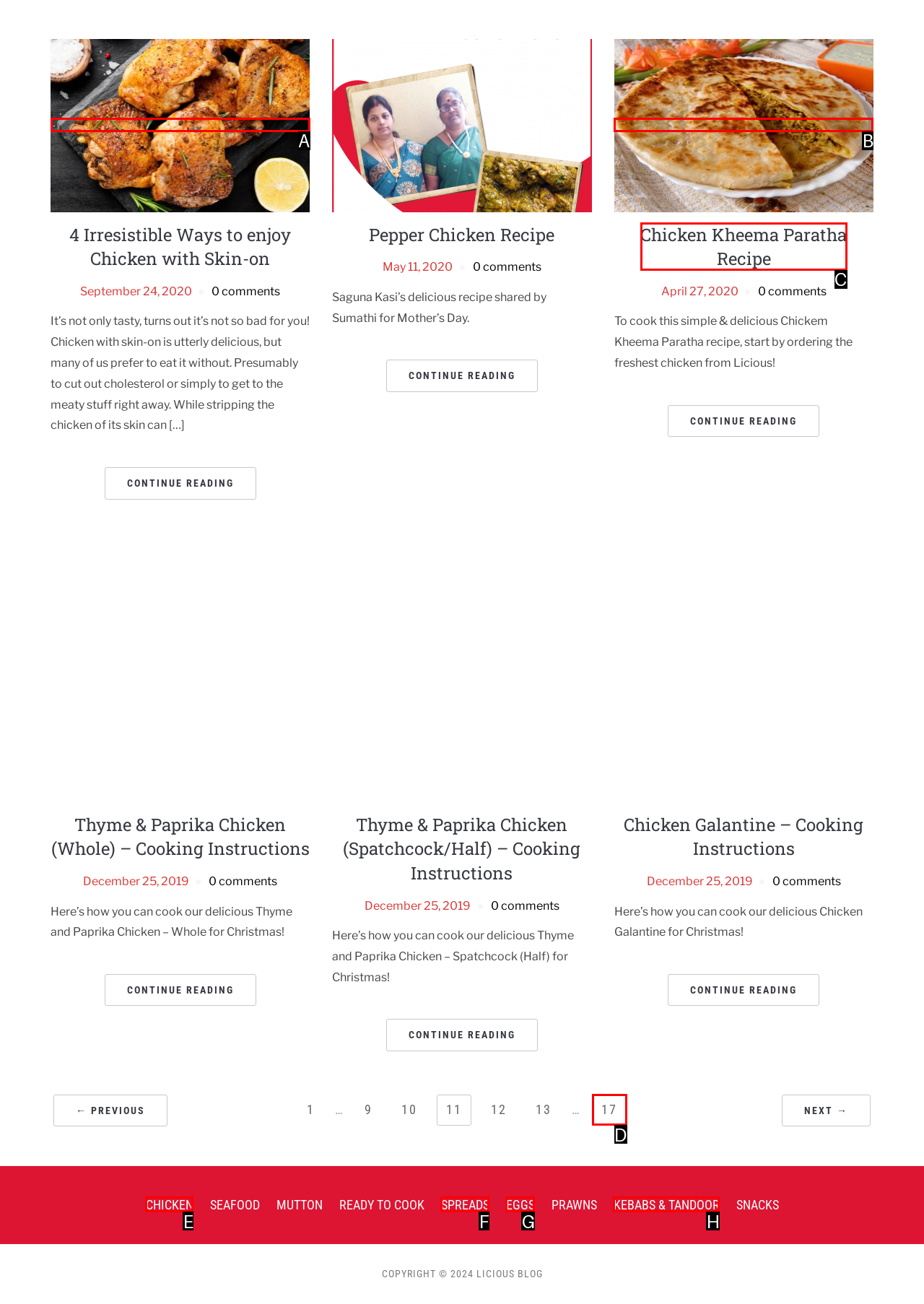Identify the HTML element that corresponds to the description: Spreads Provide the letter of the correct option directly.

F